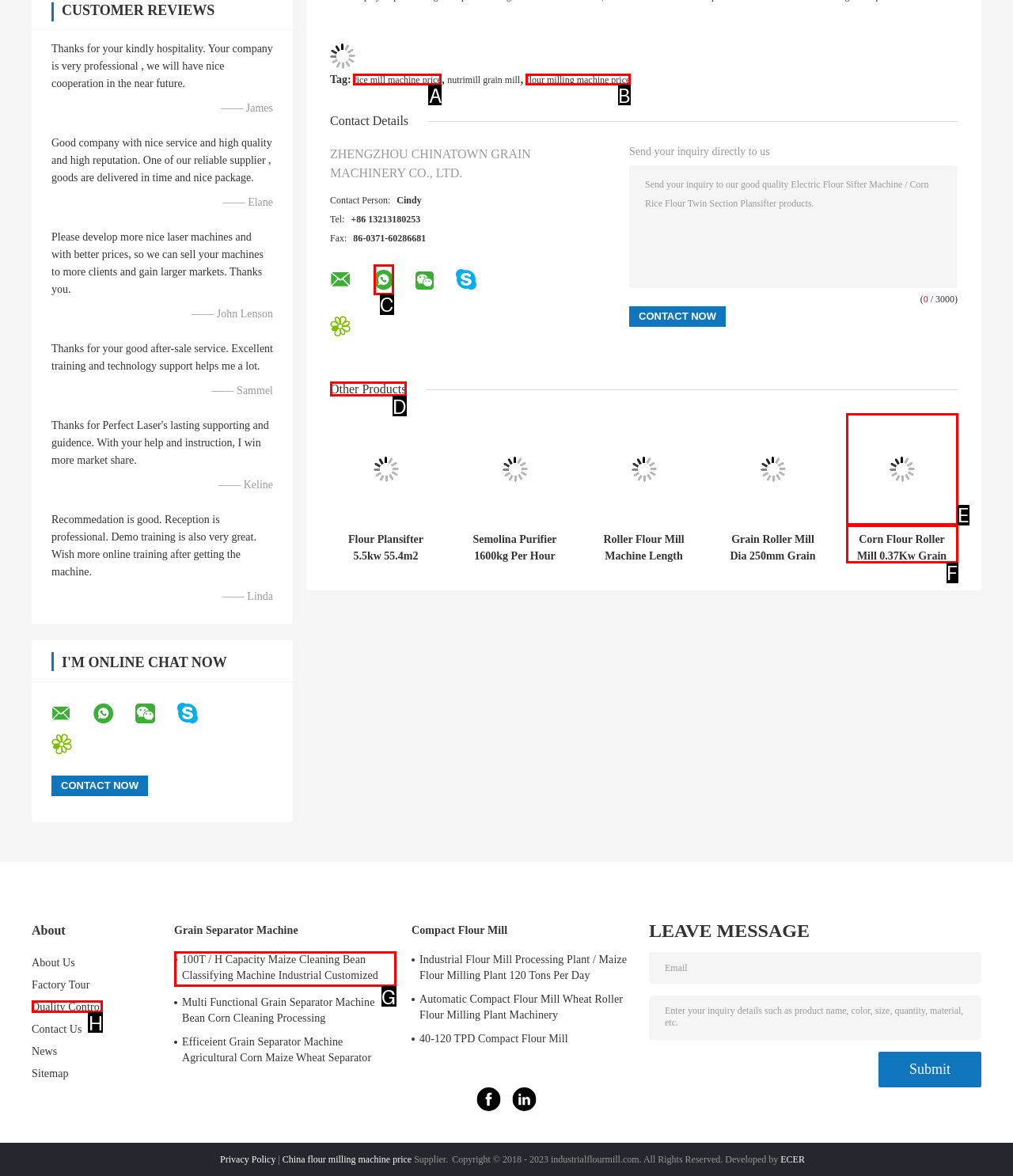Show which HTML element I need to click to perform this task: Learn more about the company's other products Answer with the letter of the correct choice.

D